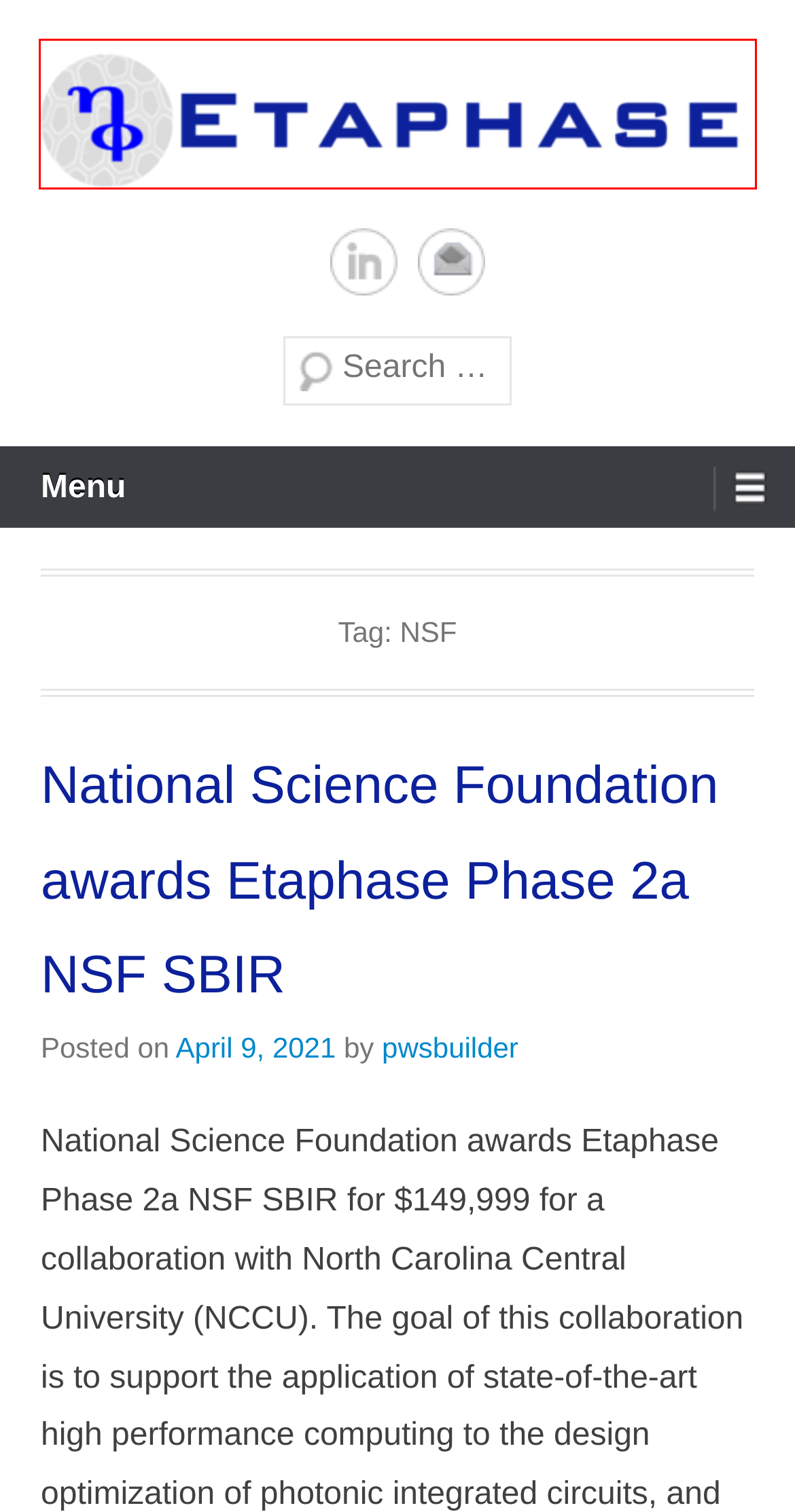Examine the screenshot of a webpage with a red rectangle bounding box. Select the most accurate webpage description that matches the new webpage after clicking the element within the bounding box. Here are the candidates:
A. pwsbuilder, Author at Etaphase, Incorporated
B. Materials Partners Archives — Etaphase, Incorporated
C. Etaphase Phase 2 SBIR Innovation Grant
D. Etaphase Incorporated — Etaphase, Incorporated
E. Quasicrystals Archives — Etaphase, Incorporated
F. National Science Foundation awards Etaphase Phase 2b NSF SBIR — Etaphase, Incorporated
G. National Science Foundation awards Etaphase Phase 2a NSF SBIR — Etaphase, Incorporated
H. SBIR Archives — Etaphase, Incorporated

D